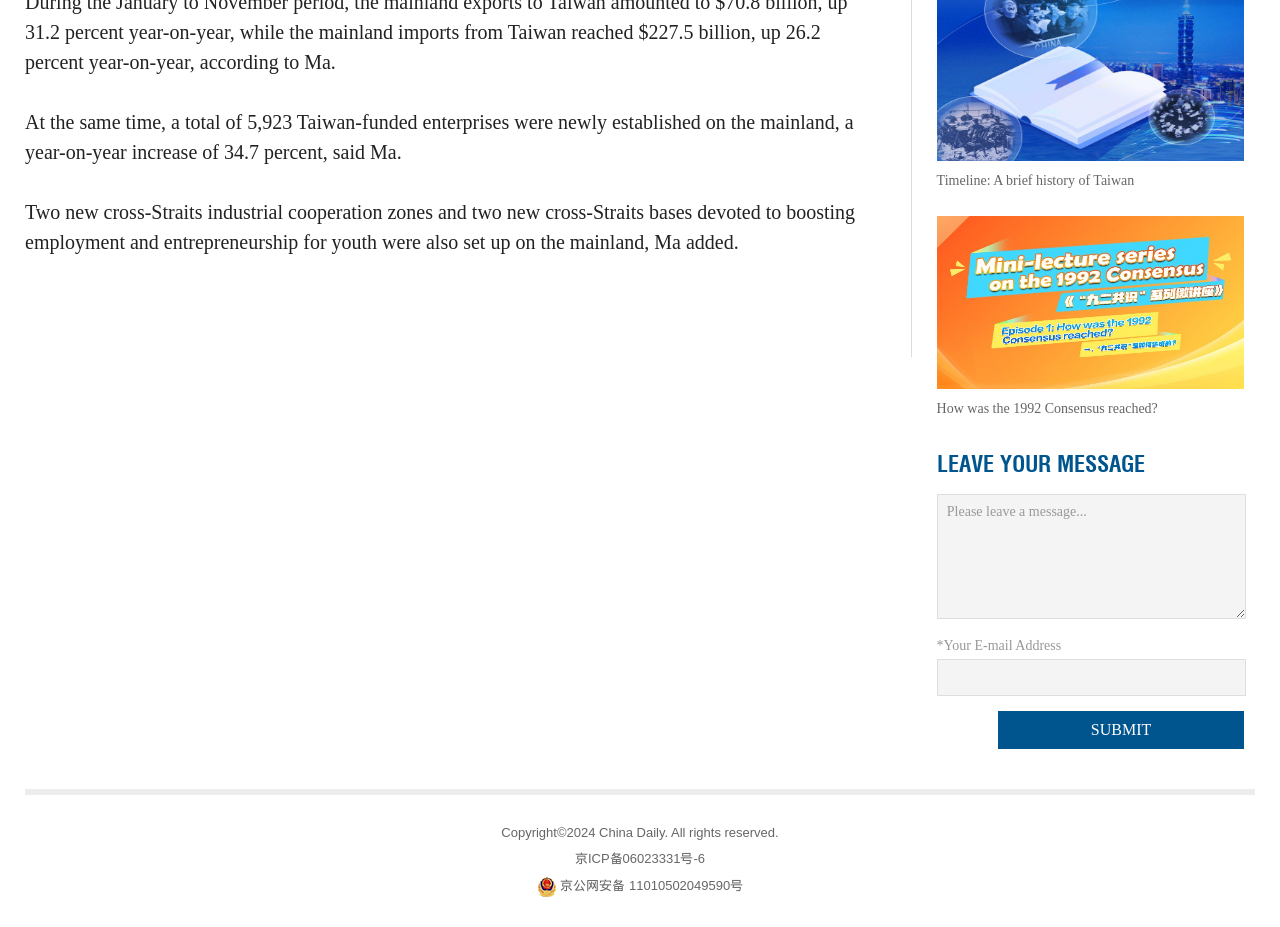Provide the bounding box coordinates for the UI element described in this sentence: "京ICP备06023331号-6". The coordinates should be four float values between 0 and 1, i.e., [left, top, right, bottom].

[0.449, 0.918, 0.551, 0.935]